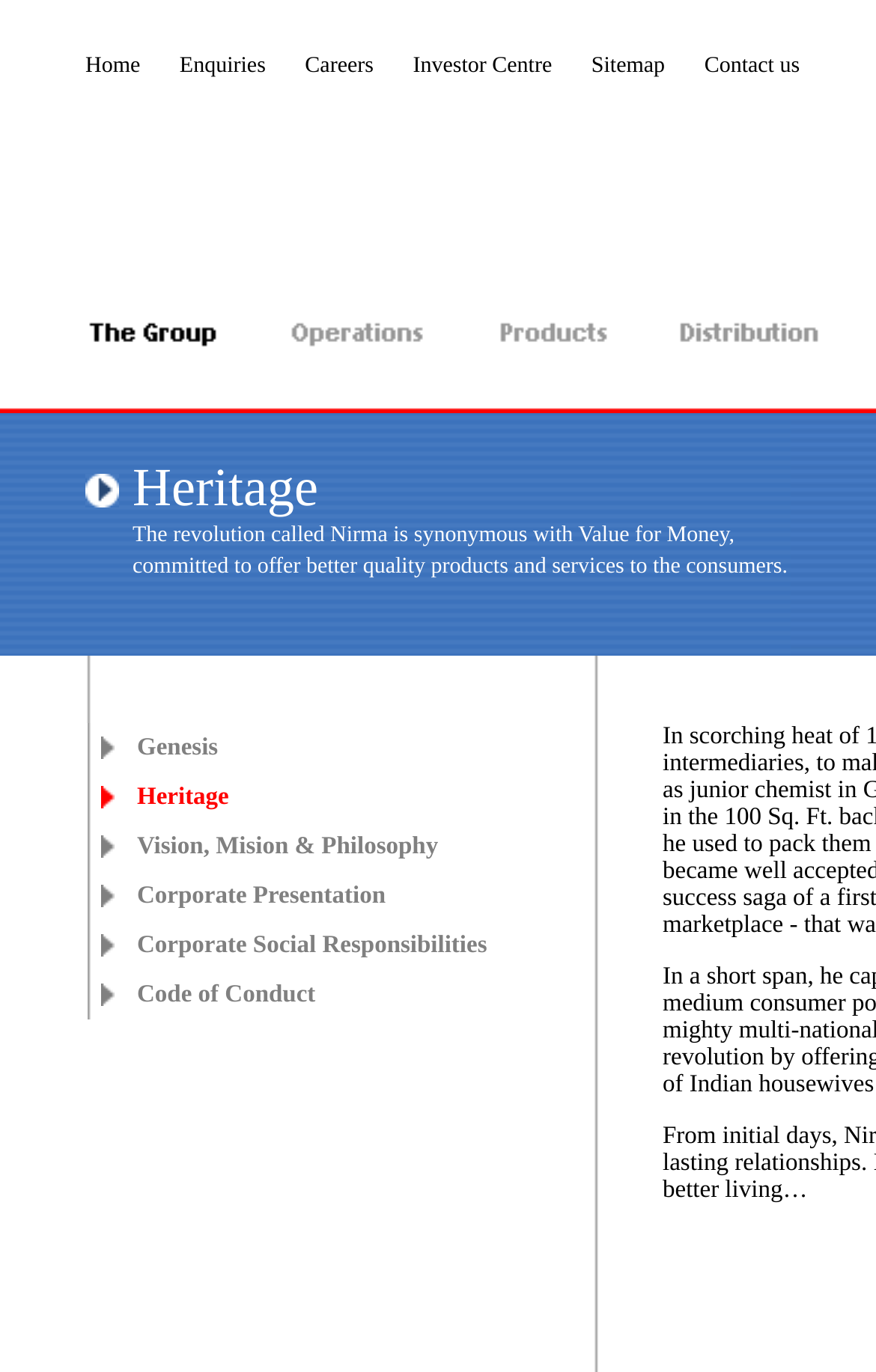Determine the bounding box coordinates for the region that must be clicked to execute the following instruction: "Click on Home".

[0.097, 0.039, 0.16, 0.057]